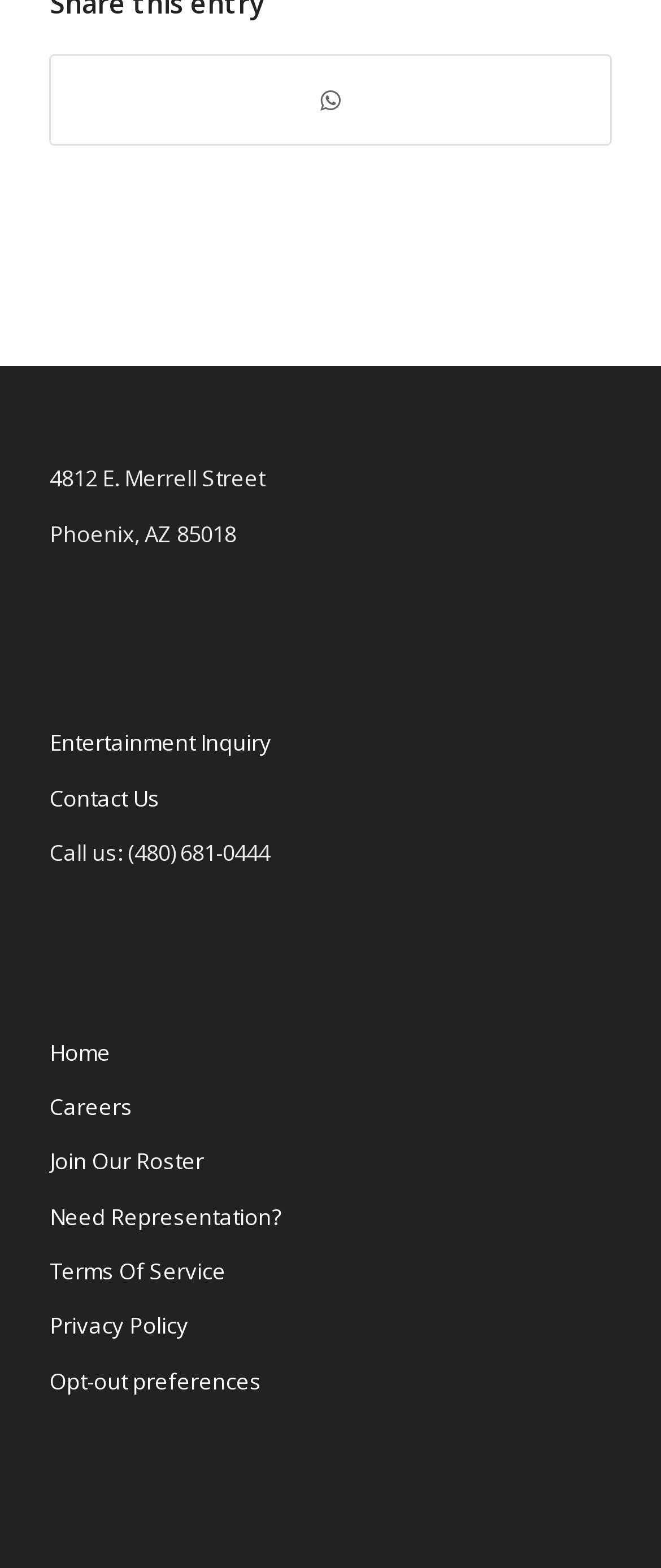Identify the bounding box coordinates of the area that should be clicked in order to complete the given instruction: "Go to home page". The bounding box coordinates should be four float numbers between 0 and 1, i.e., [left, top, right, bottom].

[0.075, 0.654, 0.925, 0.689]